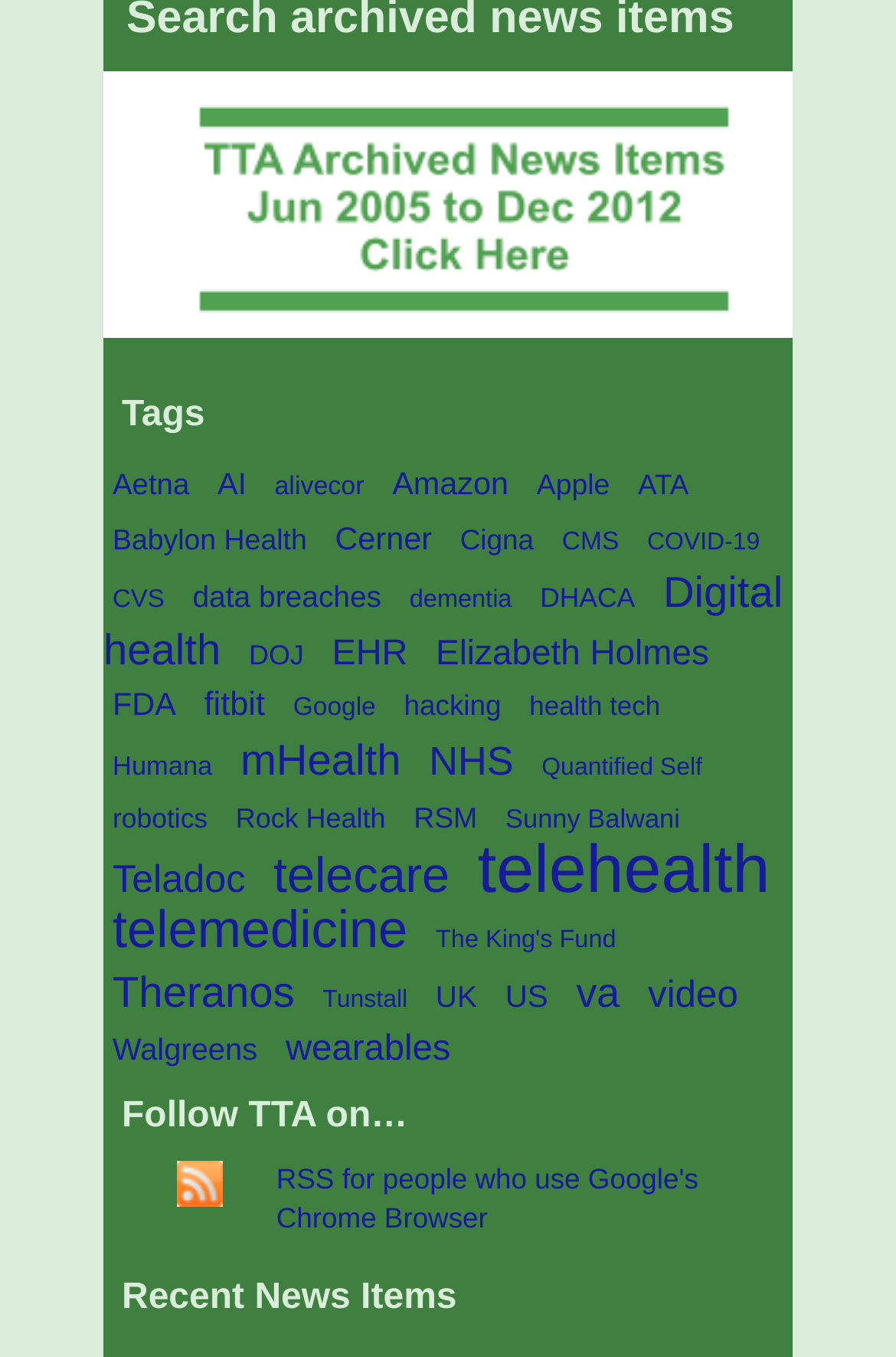How many categories are listed on the webpage?
By examining the image, provide a one-word or phrase answer.

43